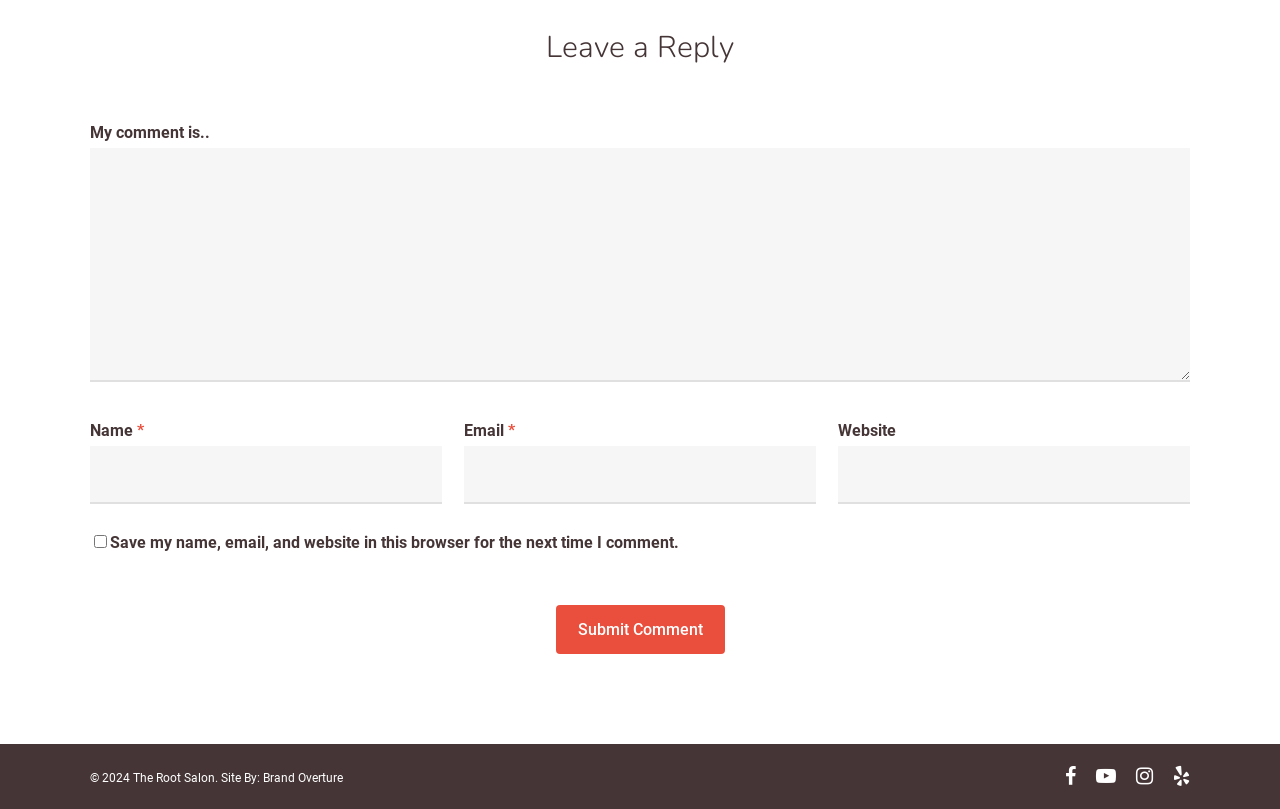Determine the bounding box coordinates for the UI element described. Format the coordinates as (top-left x, top-left y, bottom-right x, bottom-right y) and ensure all values are between 0 and 1. Element description: youtube

[0.856, 0.944, 0.872, 0.974]